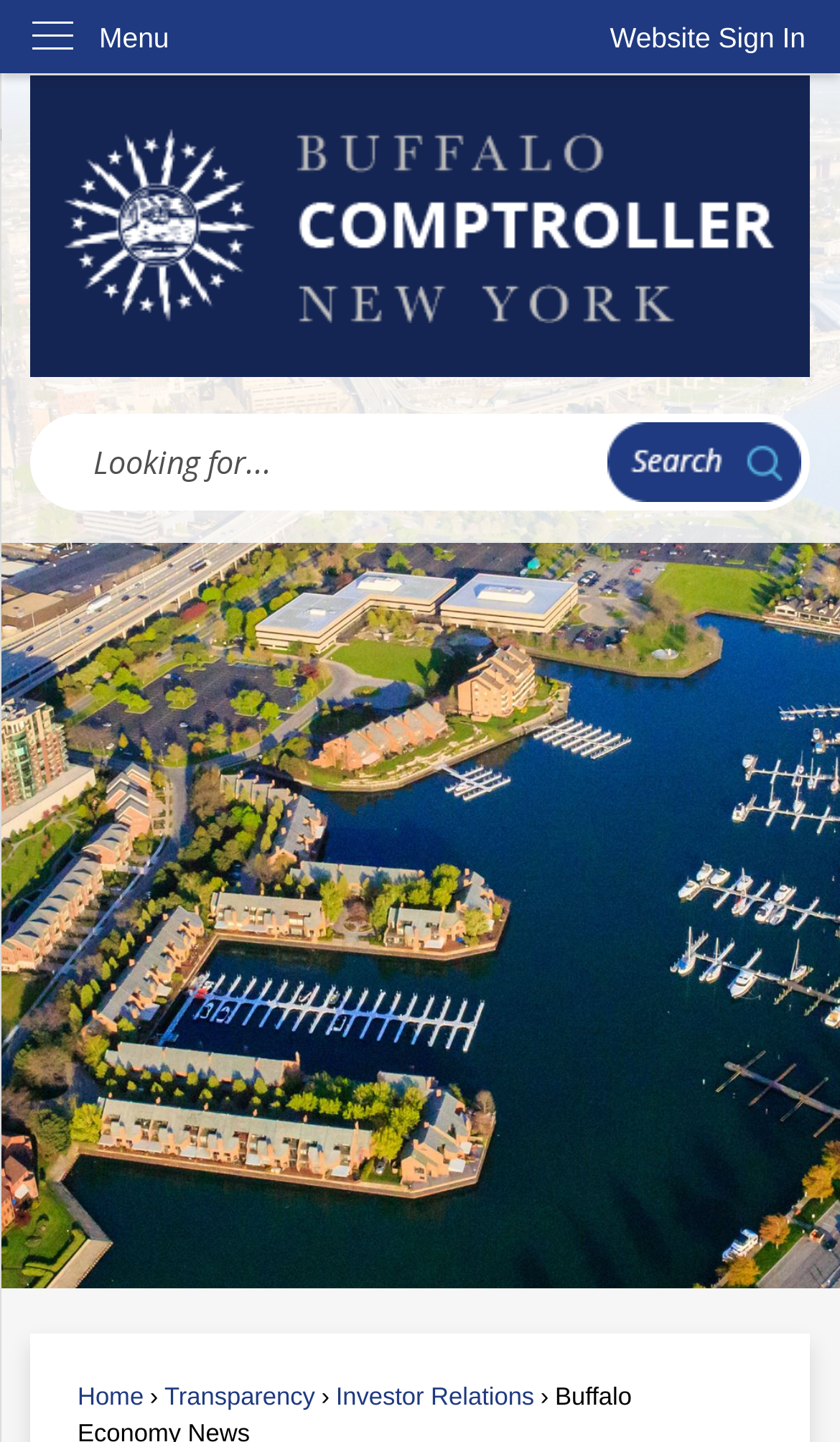What is the function of the region at the top center?
Please answer the question with as much detail and depth as you can.

The region at the top center is a search bar, which allows users to search for content on the website. This can be inferred from the presence of a textbox and a search button within the region, as well as the label 'Search'.